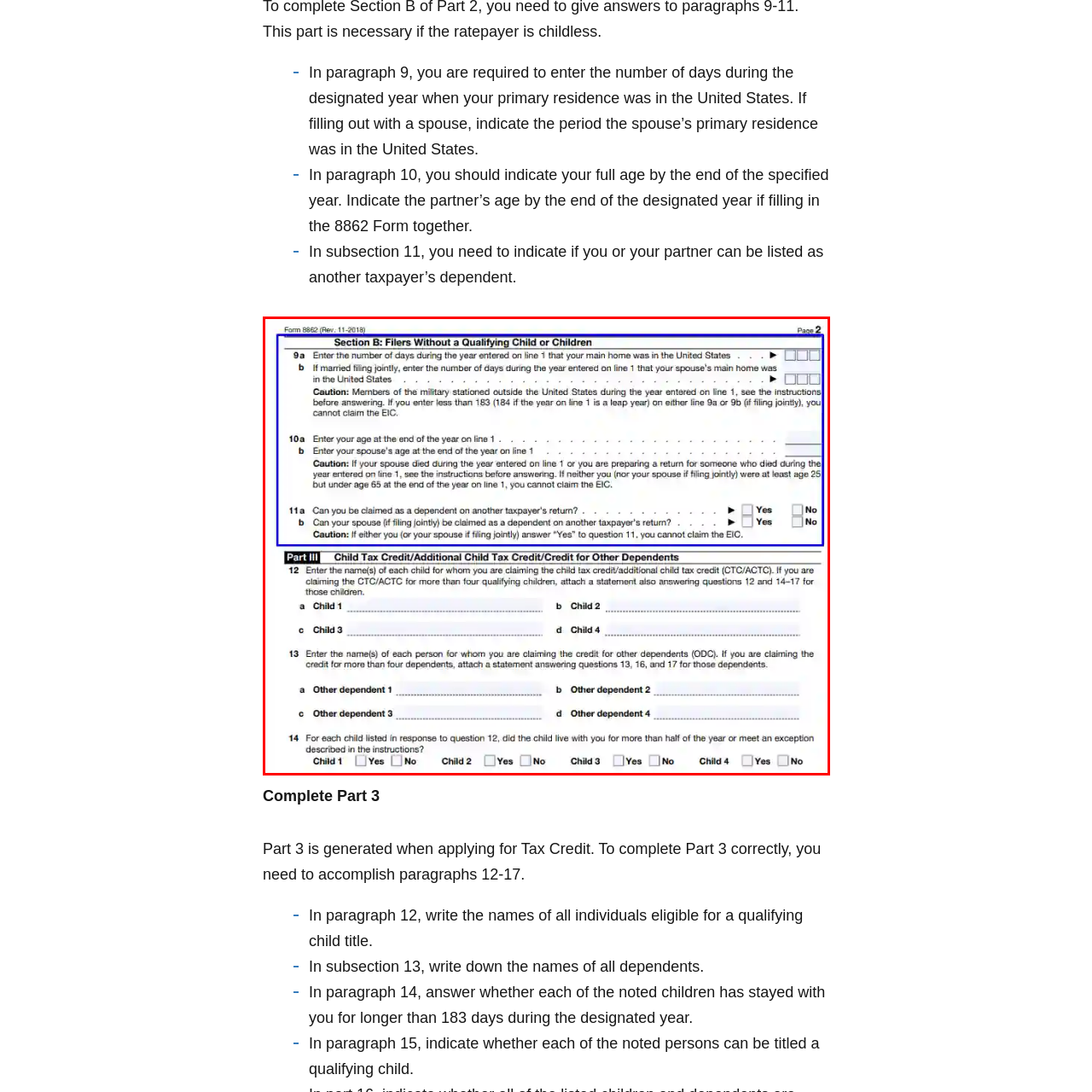What is addressed in Part III of the form?
Pay attention to the image surrounded by the red bounding box and answer the question in detail based on the image.

According to the caption, Part III of the form is dedicated to claiming the Child Tax Credit, where users need to list each qualifying child and other dependents.